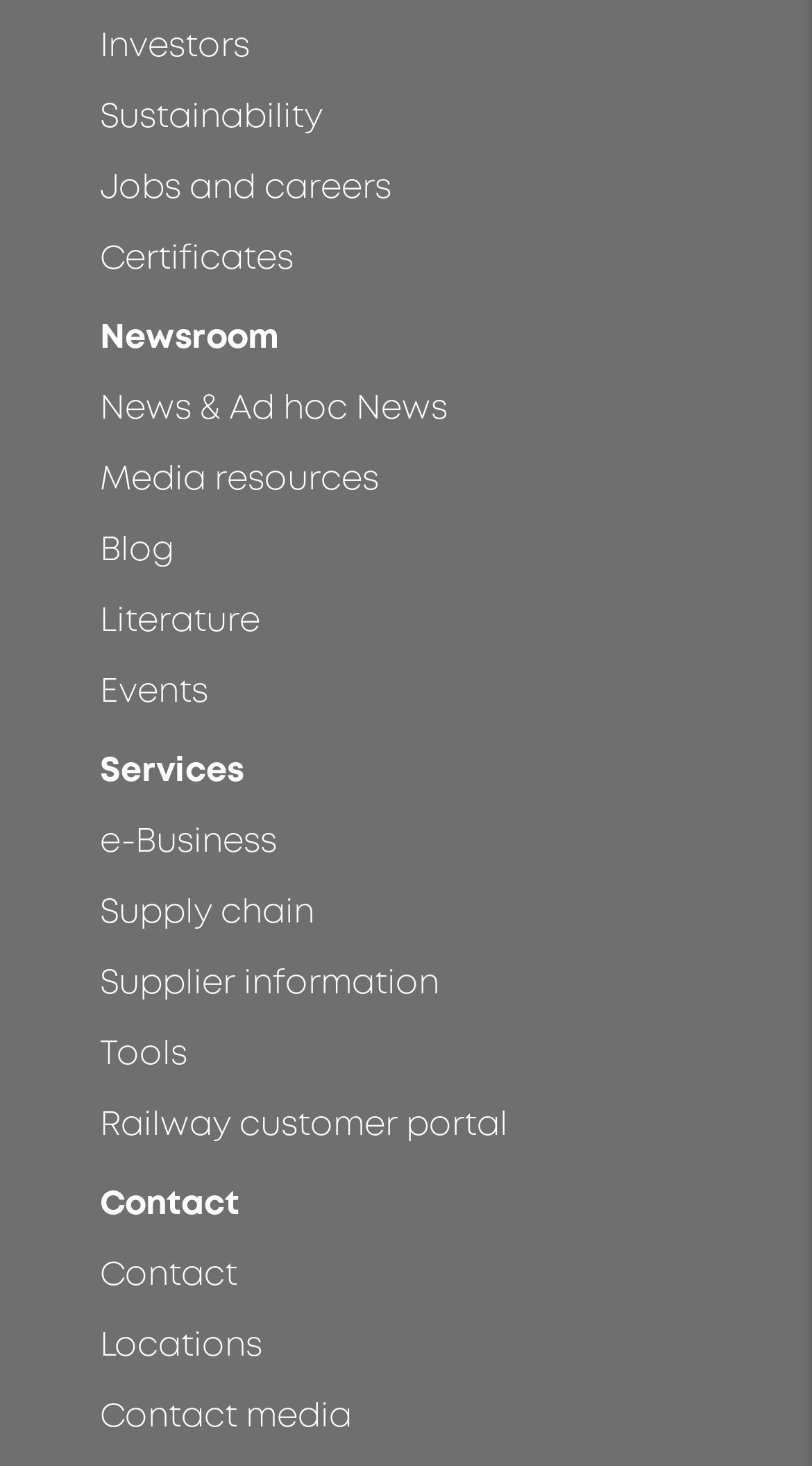Respond concisely with one word or phrase to the following query:
What is the category of 'e-Business'?

Services